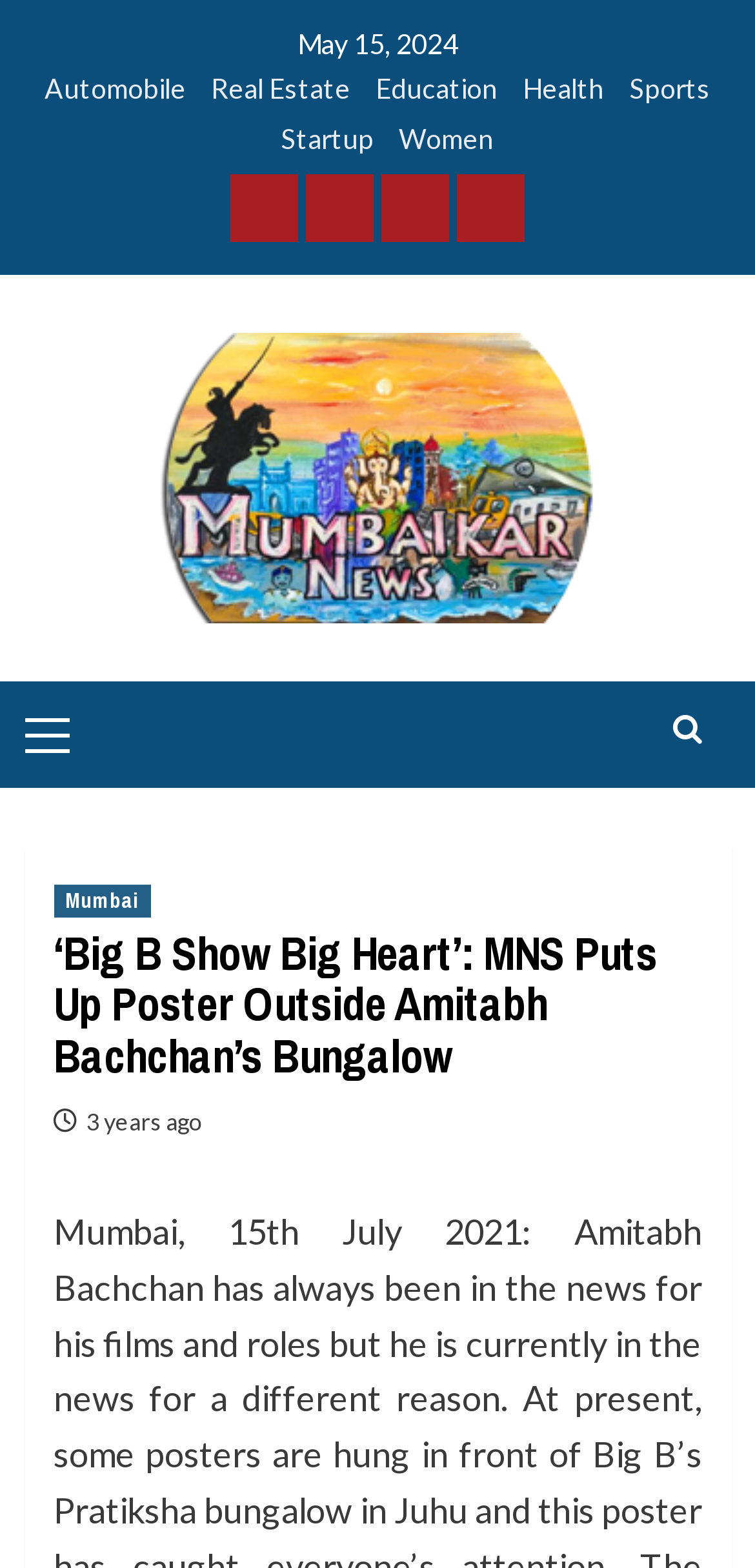What social media platforms are linked on the website?
Based on the image, answer the question with as much detail as possible.

On the top right corner of the webpage, I can see four social media icons with their corresponding names. These icons are links to the website's social media profiles on Facebook, Instagram, Twitter, and YouTube.